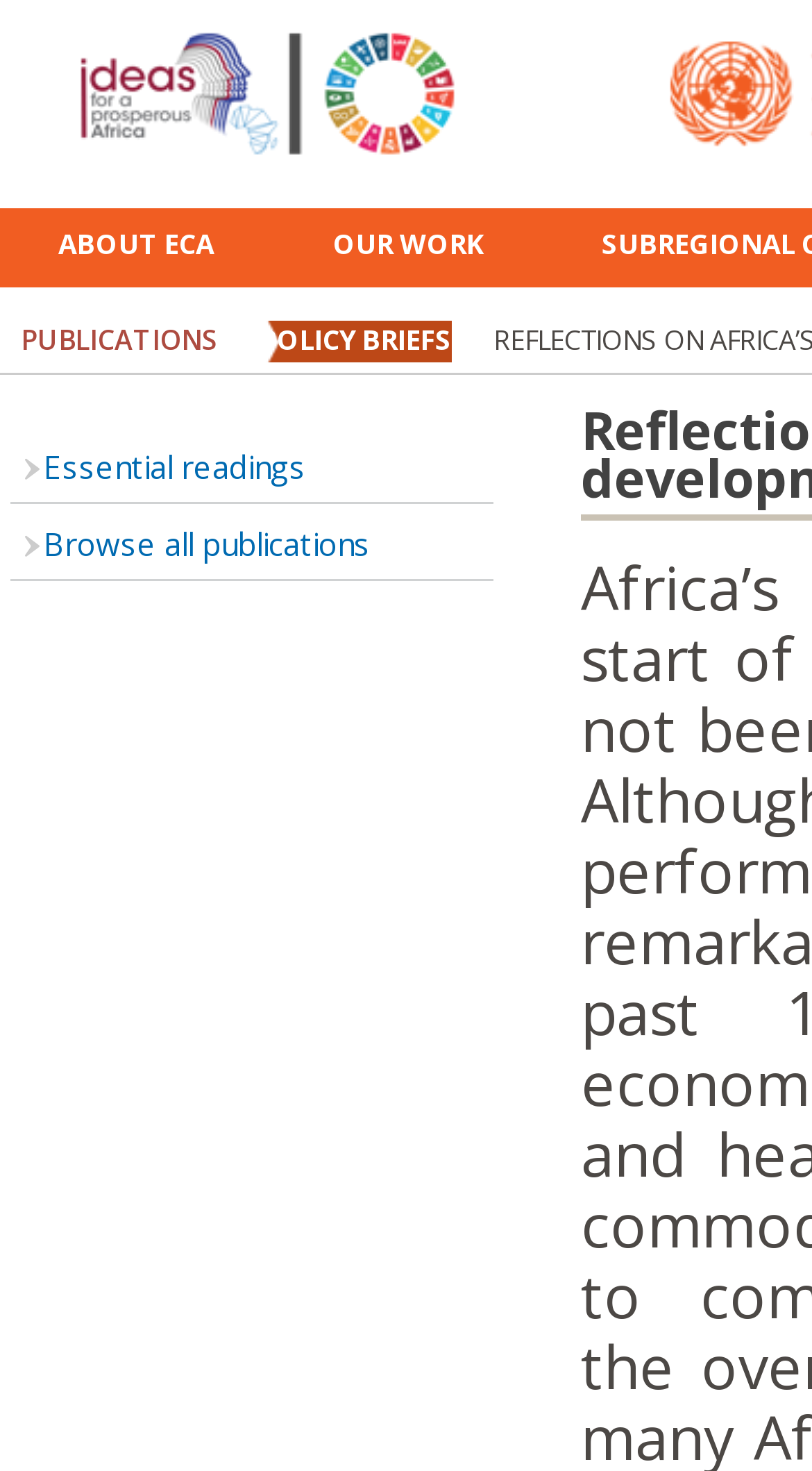Please find the bounding box coordinates (top-left x, top-left y, bottom-right x, bottom-right y) in the screenshot for the UI element described as follows: About ECA

[0.0, 0.142, 0.336, 0.187]